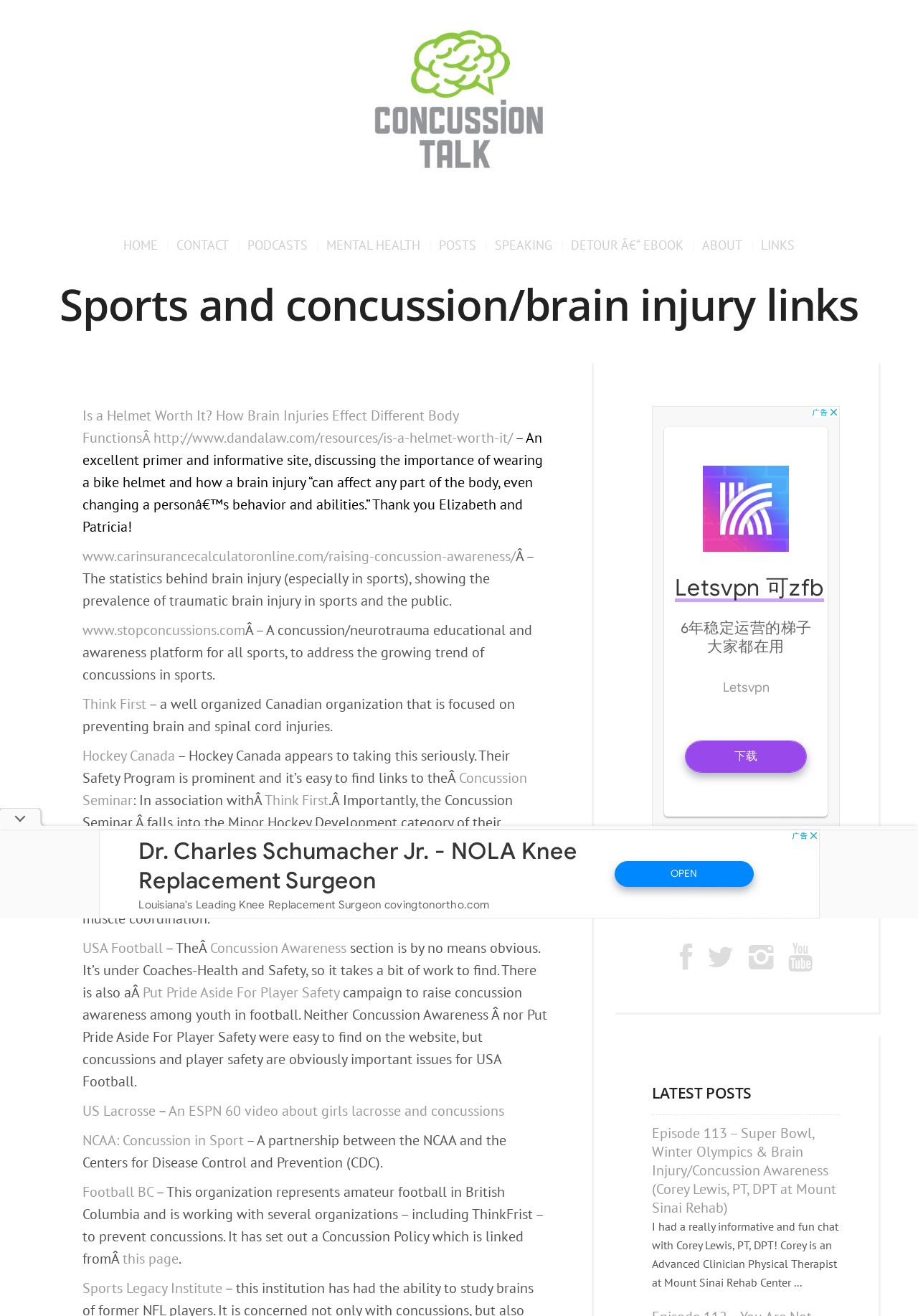Determine the bounding box coordinates for the area you should click to complete the following instruction: "search for a specific topic".

None